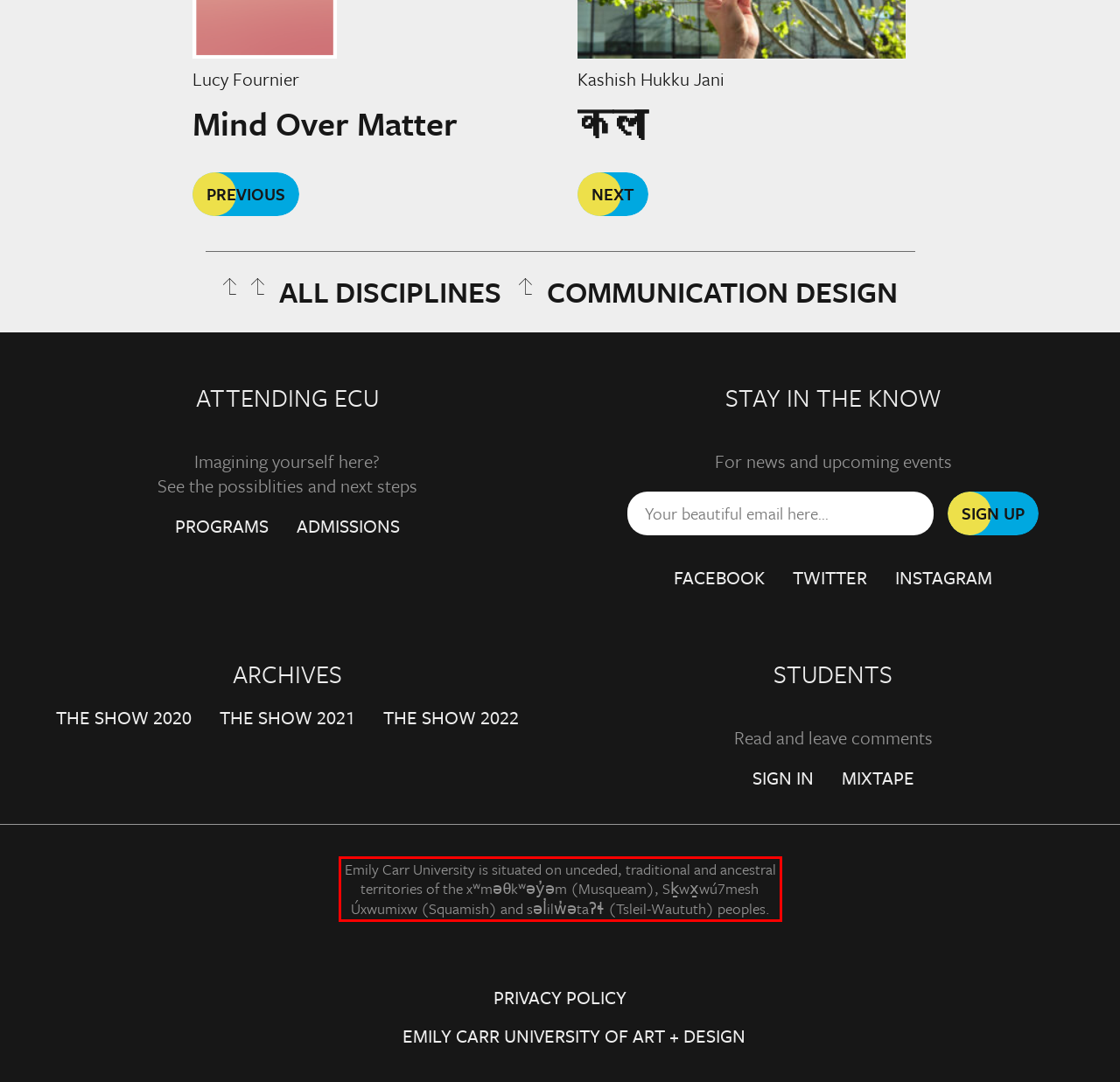Please examine the screenshot of the webpage and read the text present within the red rectangle bounding box.

Emily Carr University is situated on unceded, traditional and ancestral territories of the xʷməθkʷəy̓əm (Musqueam), Sḵwx̱wú7mesh Úxwumixw (Squamish) and səl̓ilw̓ətaʔɬ (Tsleil-Waututh) peoples.